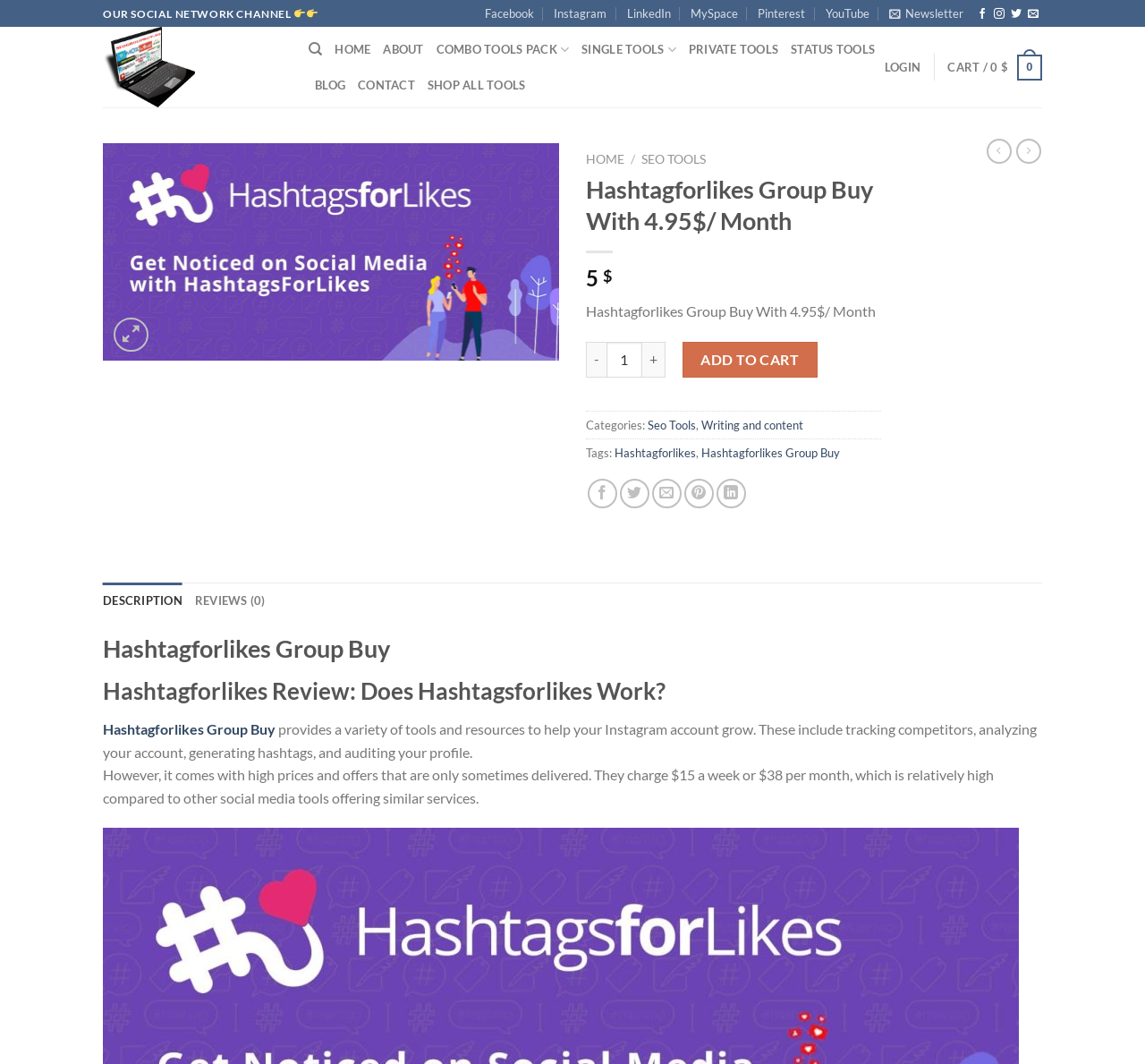What is the purpose of Hashtagforlikes Group Buy?
Please answer using one word or phrase, based on the screenshot.

Help Instagram account grow